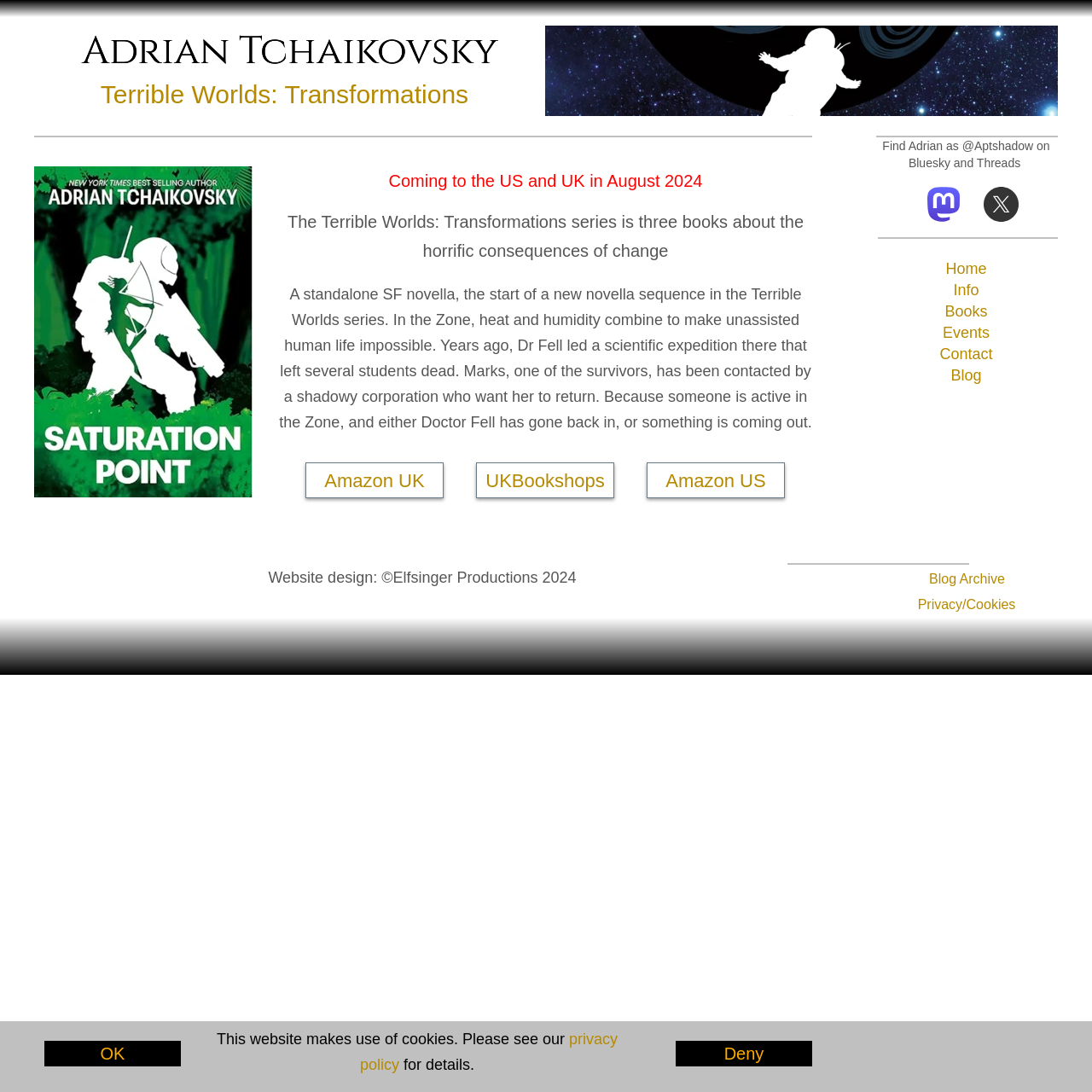What is the author's name?
Please respond to the question with a detailed and well-explained answer.

The author's name is mentioned in two headings, 'Adrian Tchaikovsky' and 'Terrible Worlds: Transformations', which suggests that Adrian Tchaikovsky is the author of the book series.